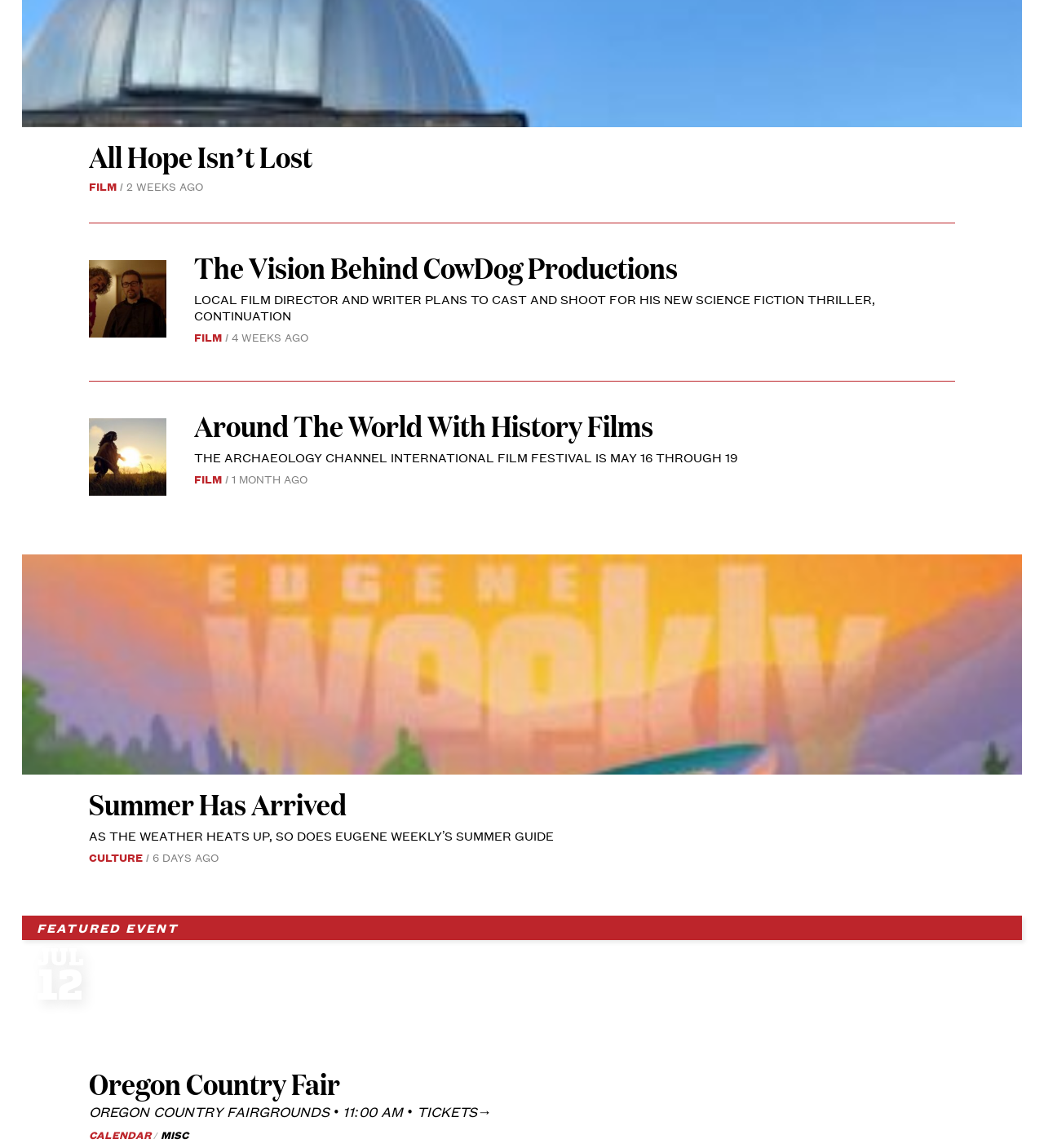What is the topic of the second article?
Based on the visual information, provide a detailed and comprehensive answer.

The second article has a link with the text 'FILM /', which suggests that the topic of the article is related to film.